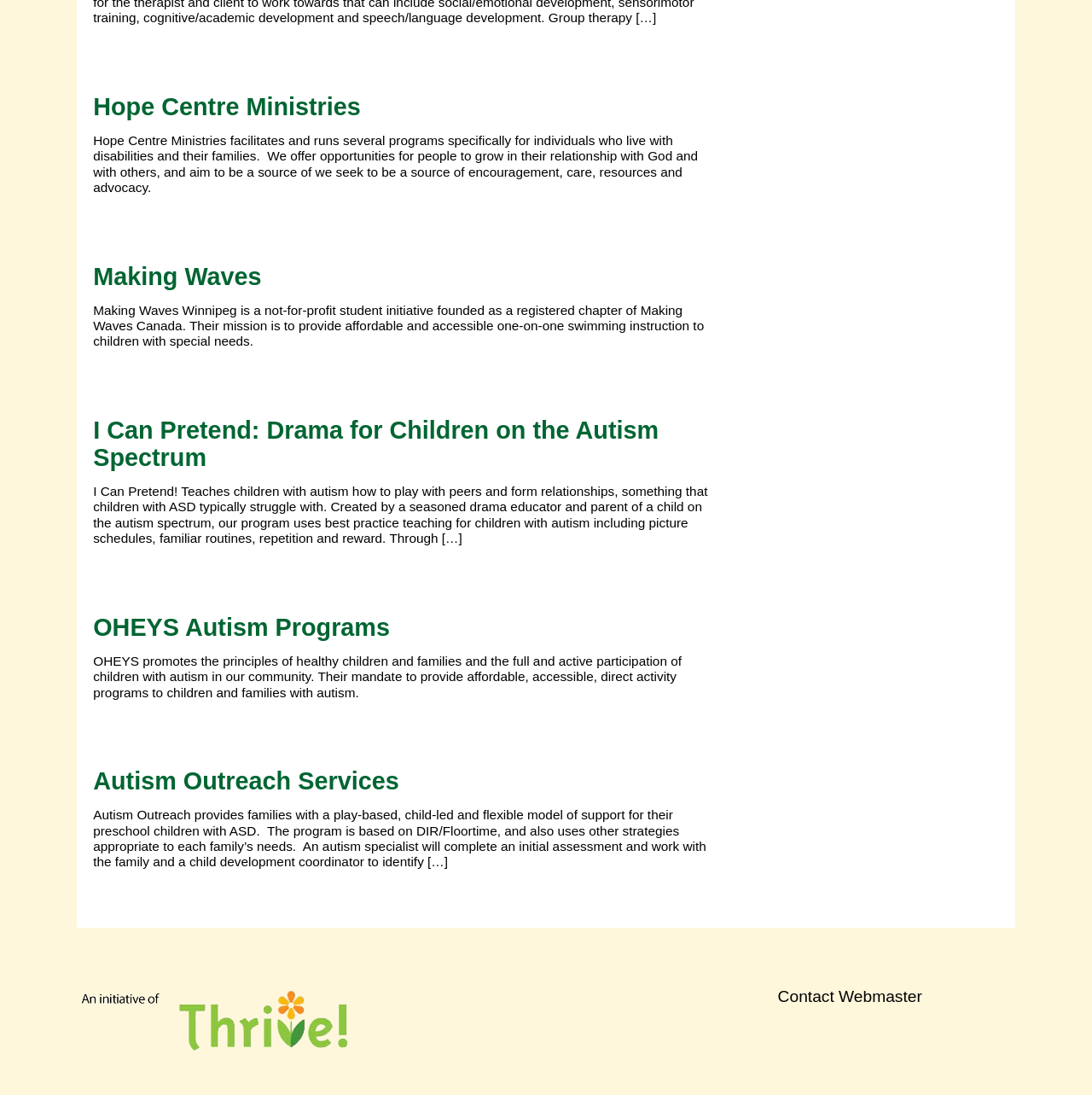Calculate the bounding box coordinates for the UI element based on the following description: "UNEP country profile". Ensure the coordinates are four float numbers between 0 and 1, i.e., [left, top, right, bottom].

None